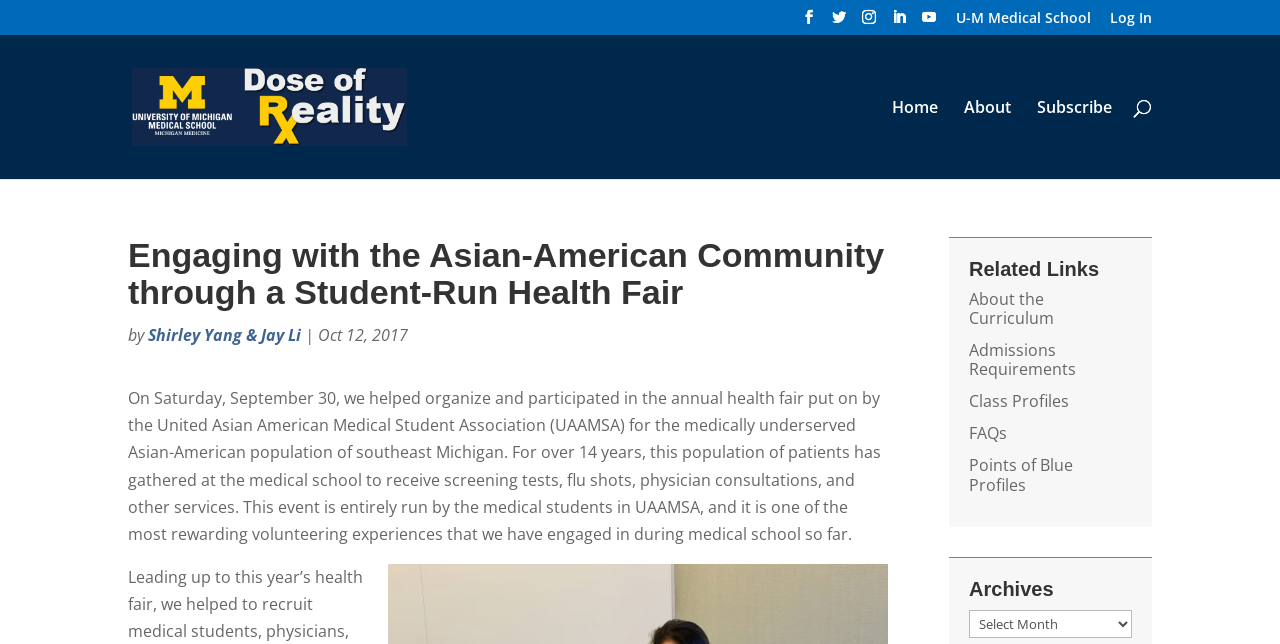Who are the authors of the article?
Based on the image, provide a one-word or brief-phrase response.

Shirley Yang & Jay Li